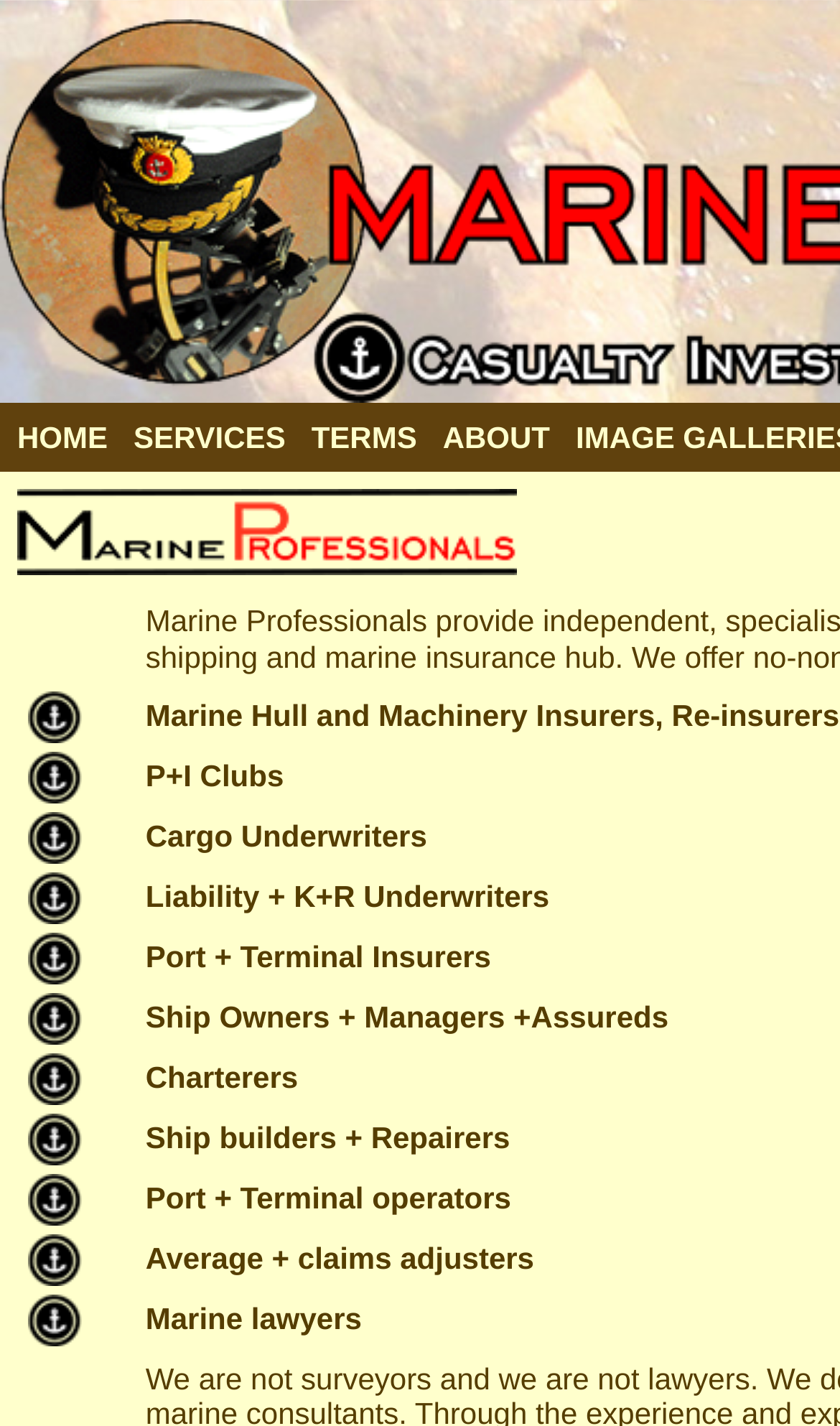What is the purpose of the images on the page?
Based on the image, answer the question with a single word or brief phrase.

Decorative